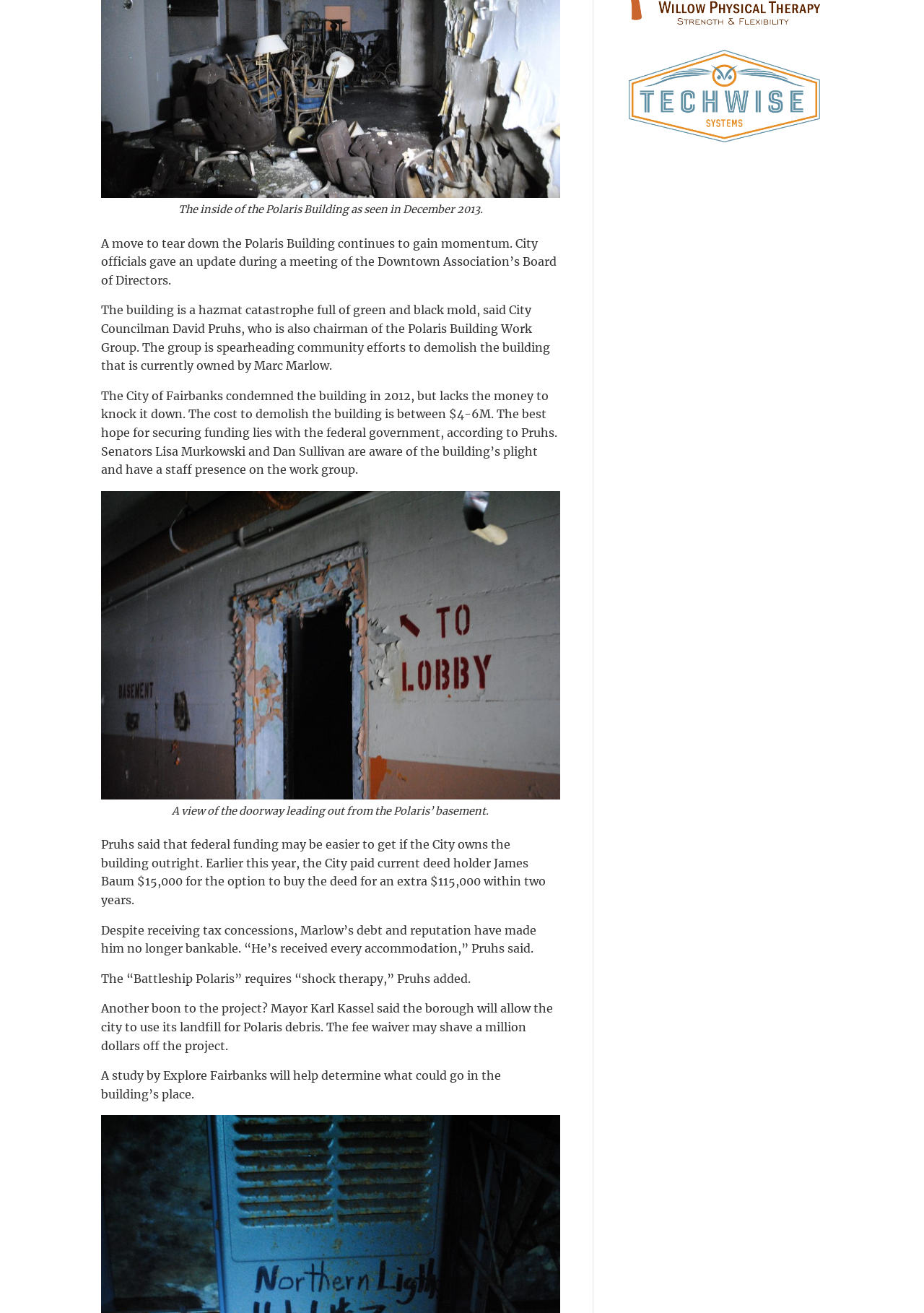Provide the bounding box coordinates for the UI element that is described by this text: "alt="Downtown Association of Fairbanks"". The coordinates should be in the form of four float numbers between 0 and 1: [left, top, right, bottom].

[0.677, 0.036, 0.891, 0.111]